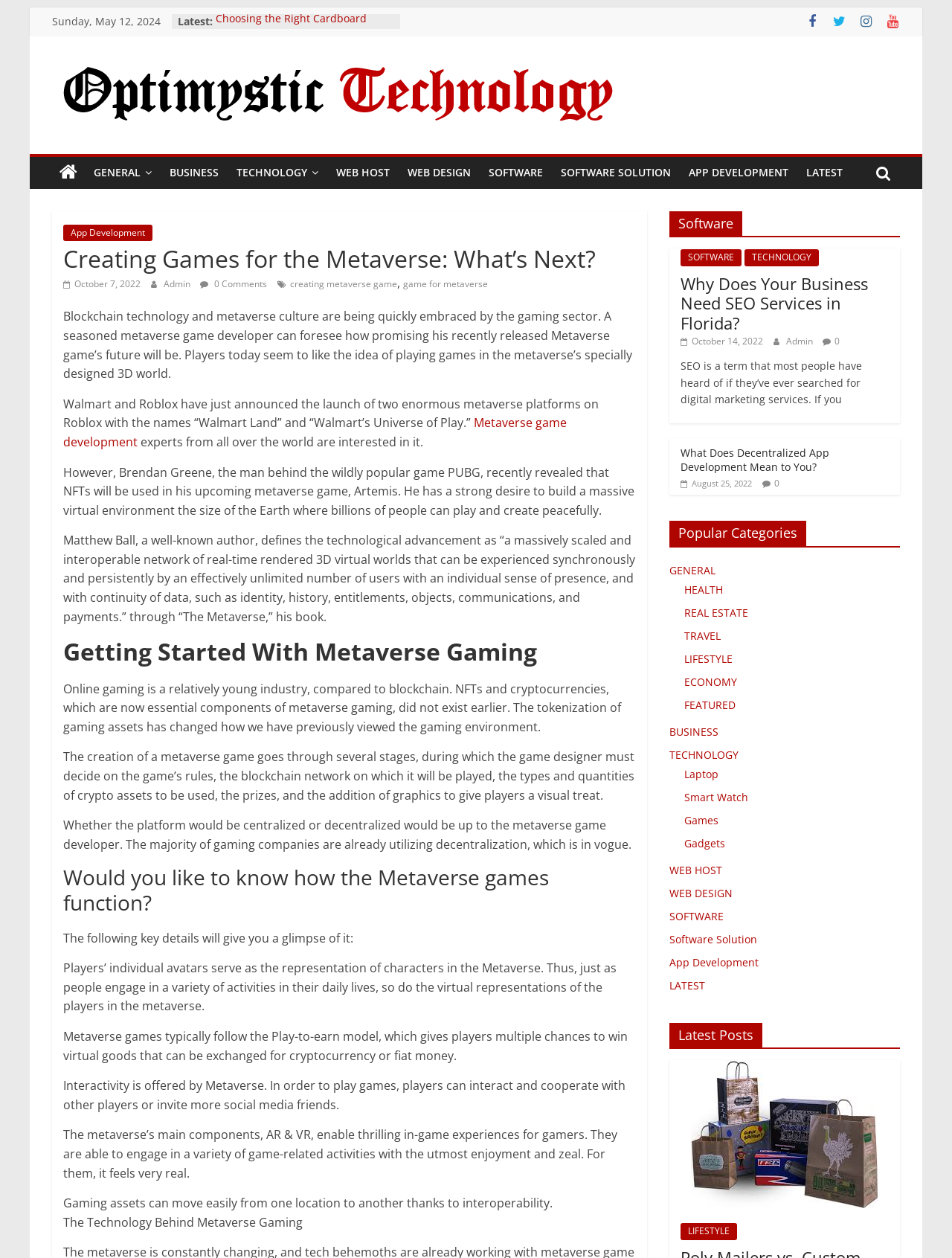What is the date of the latest article?
Offer a detailed and exhaustive answer to the question.

I found the date of the latest article by looking at the top of the webpage, where it says 'Sunday, May 12, 2024'.